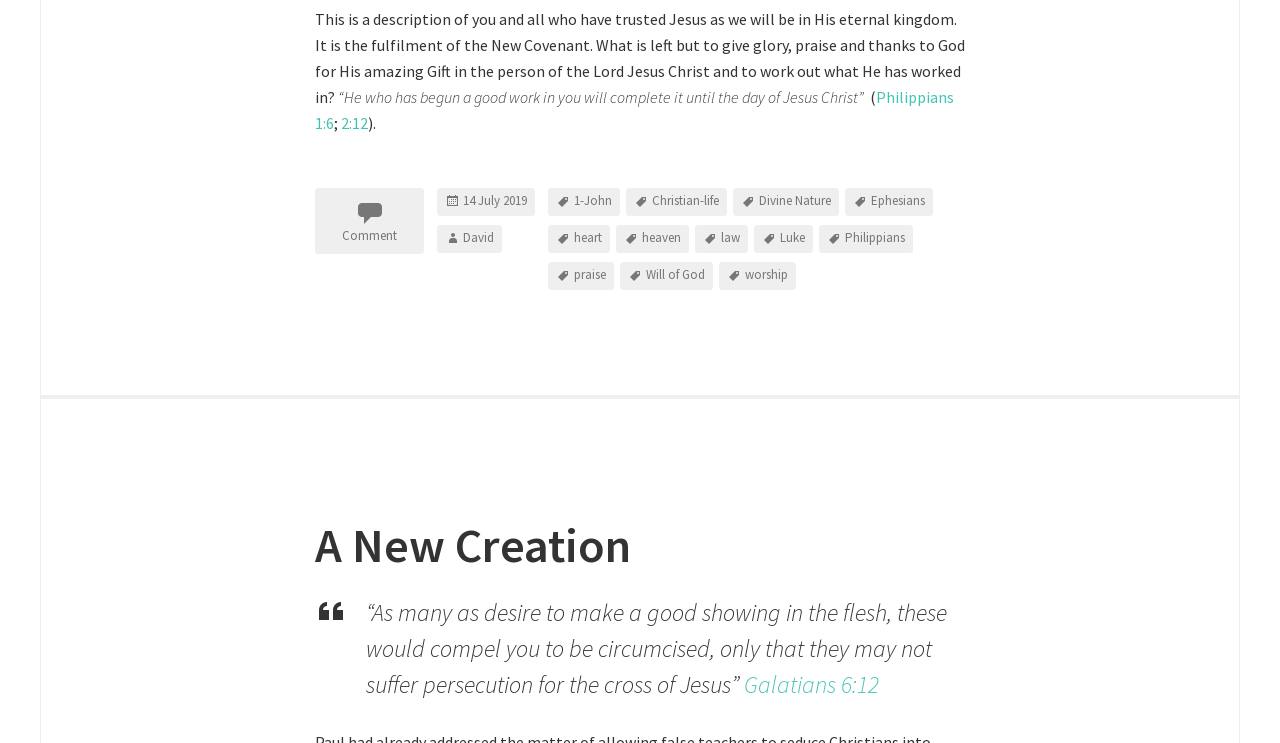Please identify the coordinates of the bounding box that should be clicked to fulfill this instruction: "Click on the link to Christian-life".

[0.489, 0.253, 0.568, 0.291]